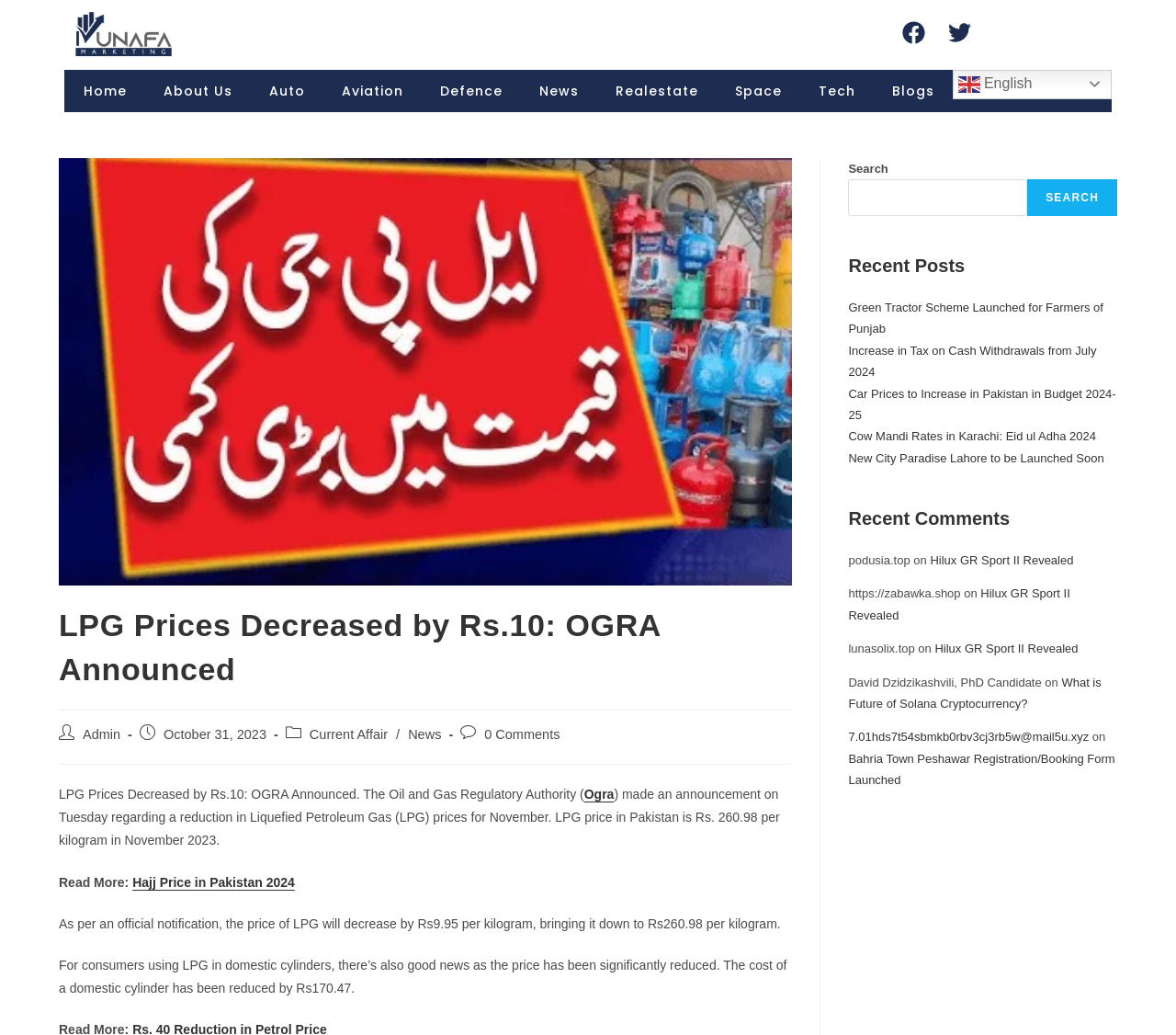Can you find the bounding box coordinates for the element to click on to achieve the instruction: "Read the recent post 'Green Tractor Scheme Launched for Farmers of Punjab'"?

[0.721, 0.29, 0.938, 0.324]